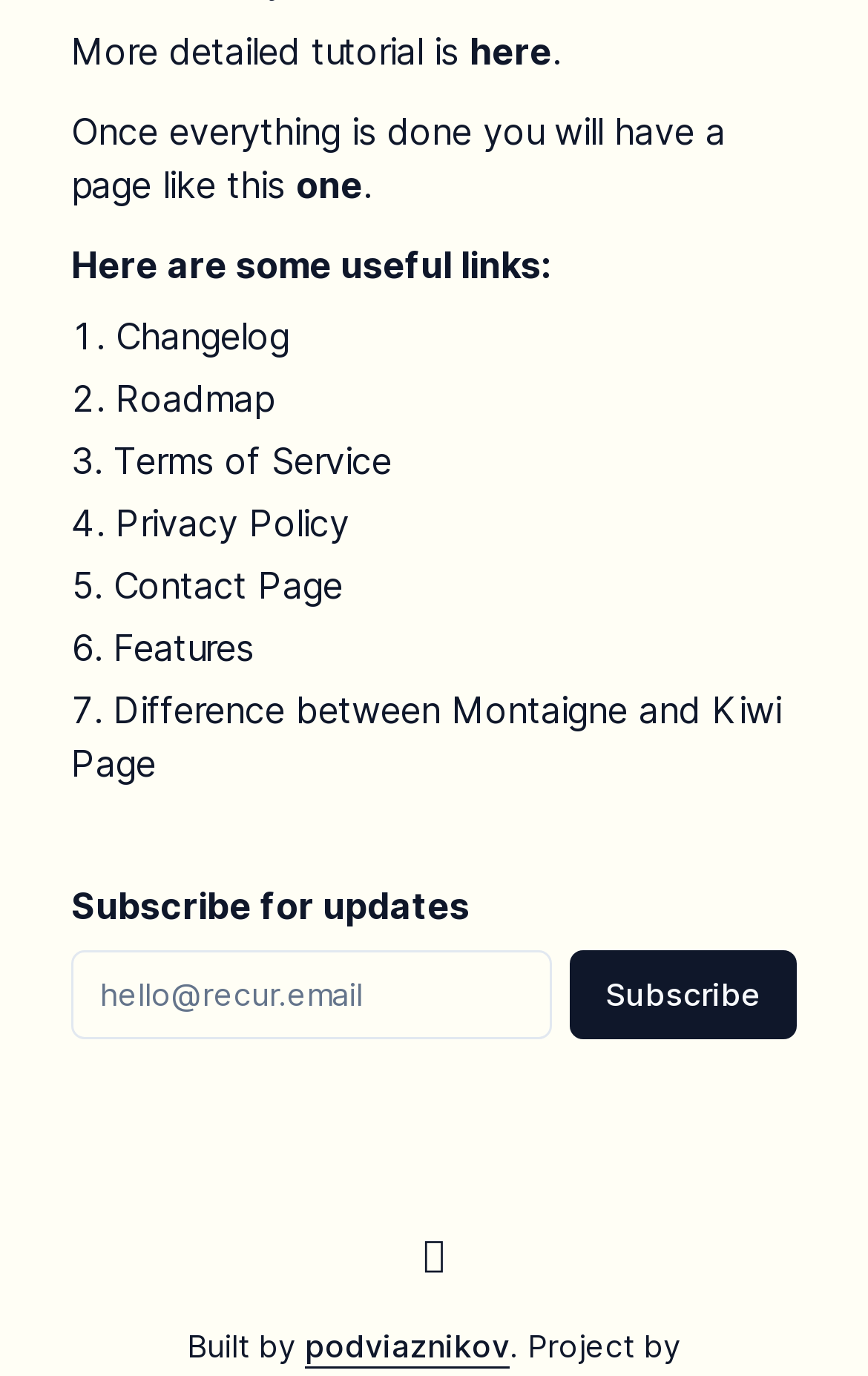Using the details in the image, give a detailed response to the question below:
How many links are listed under 'Here are some useful links:'?

I counted the number of links listed under the heading 'Here are some useful links:', which are 'Changelog', 'Roadmap', 'Terms of Service', 'Privacy Policy', 'Contact Page', 'Features', and 'Difference between Montaigne and Kiwi Page'. There are 7 links in total.